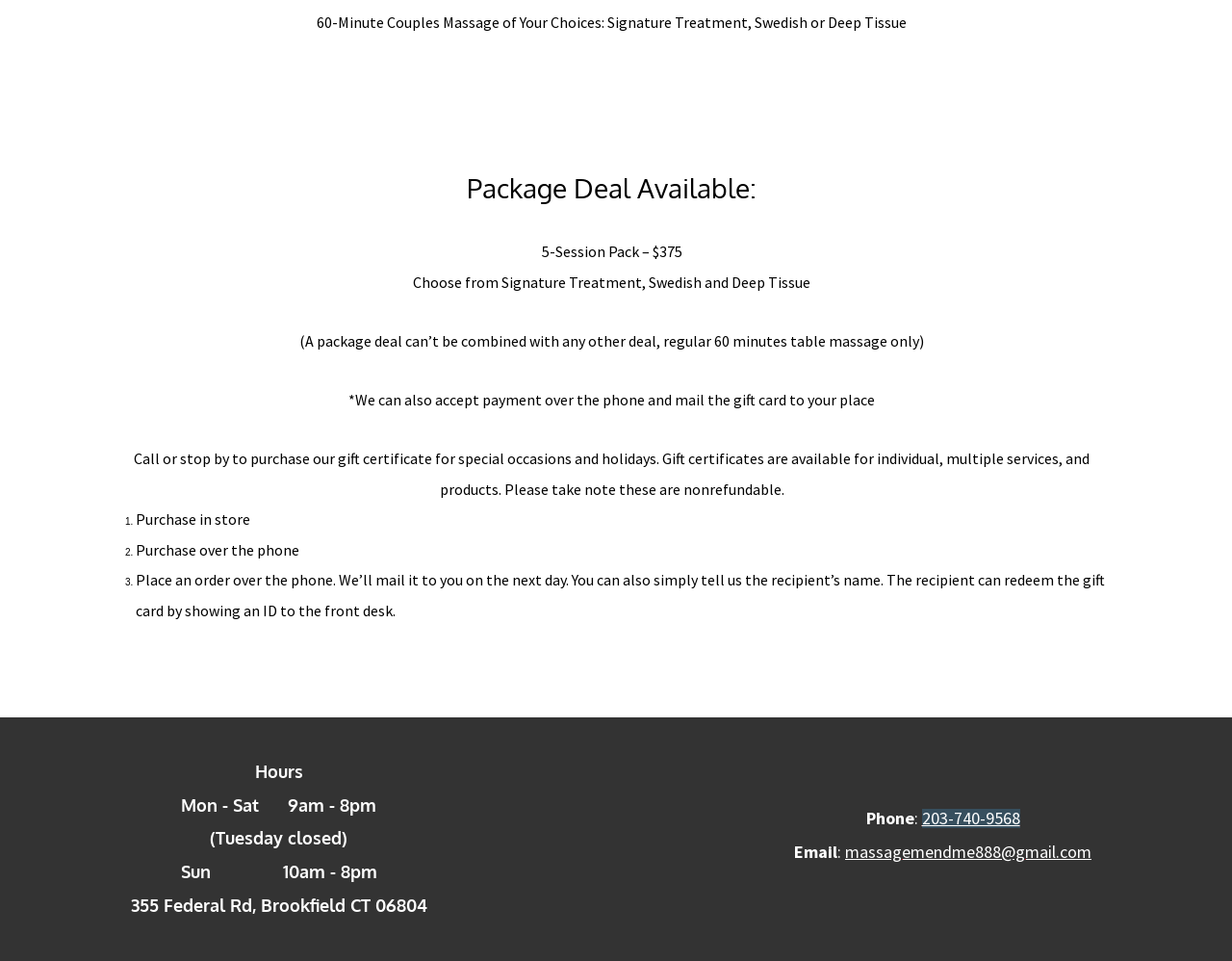What is the address of the business?
Please provide a single word or phrase as the answer based on the screenshot.

355 Federal Rd, Brookfield CT 06804